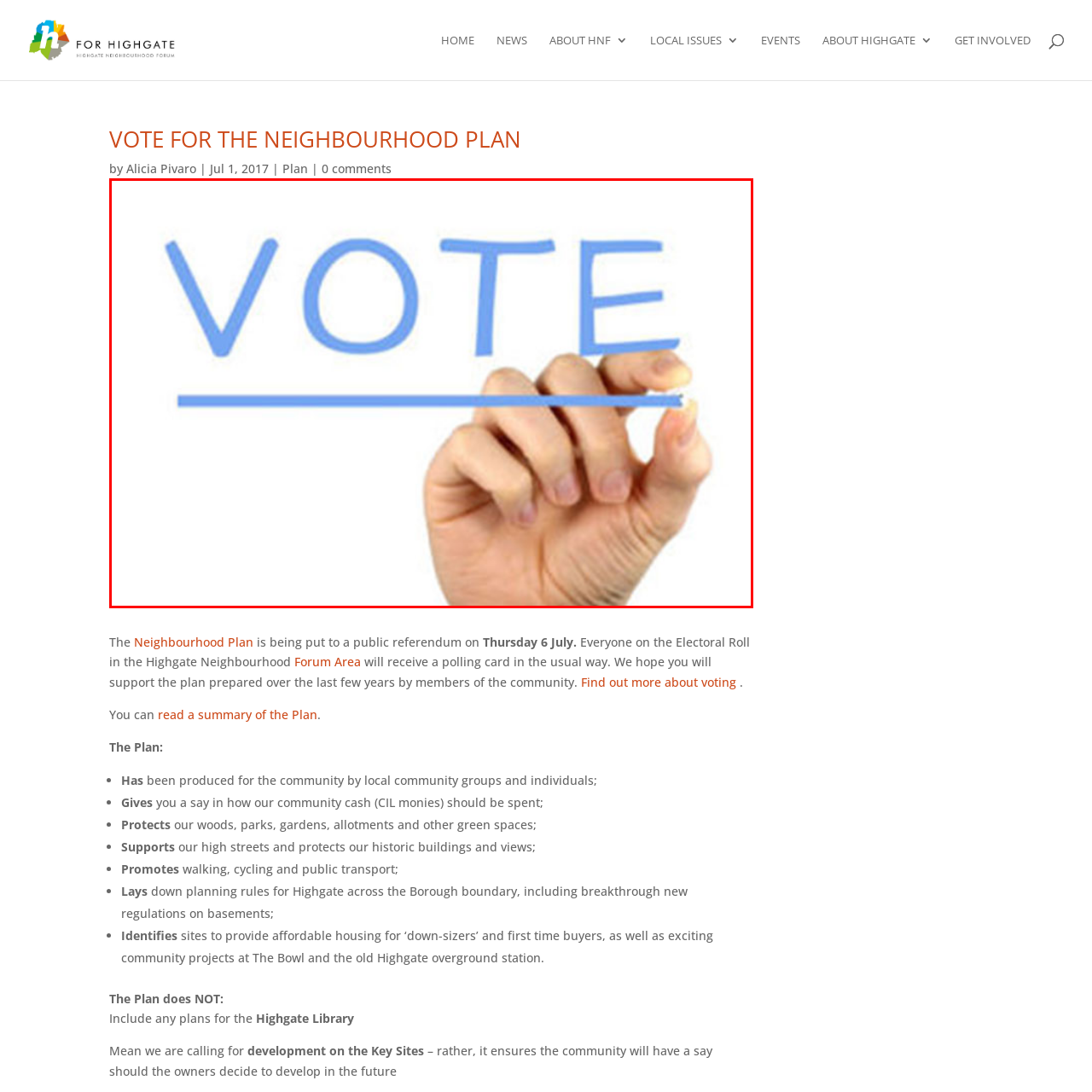Generate an in-depth caption for the image segment highlighted with a red box.

The image showcases a hand poised to write the word "VOTE" in a vibrant blue color on a white background, emphasizing the importance of participation in the upcoming referendum. The hand appears engaged and purposeful, illustrating a call to action for community members to take part in the decision-making process regarding the Highgate Neighbourhood Plan. This initiative is set to be presented for public approval, highlighting the significance of individual voices in shaping local governance and community needs.